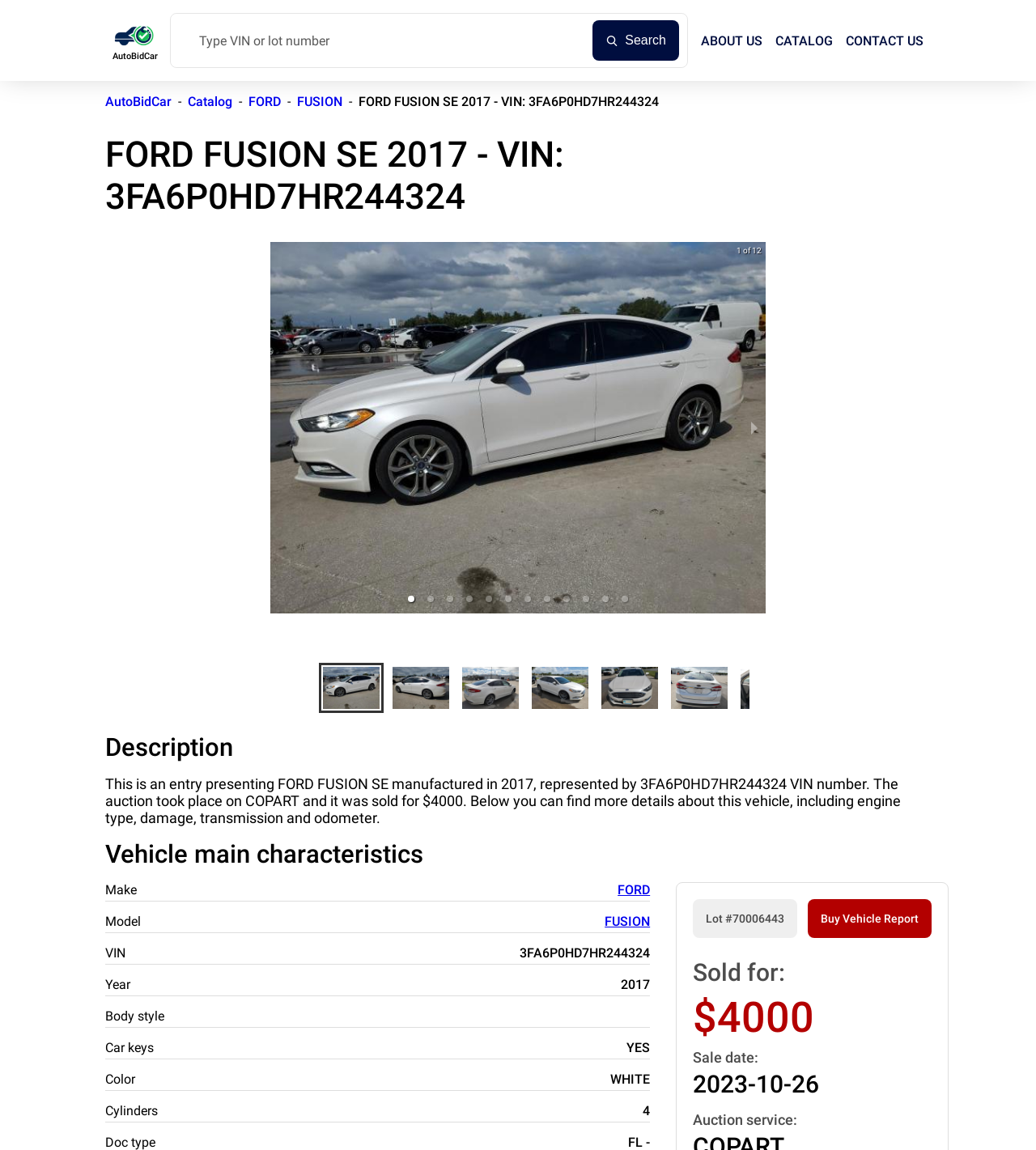Pinpoint the bounding box coordinates of the clickable element to carry out the following instruction: "View the description."

[0.102, 0.637, 0.898, 0.663]